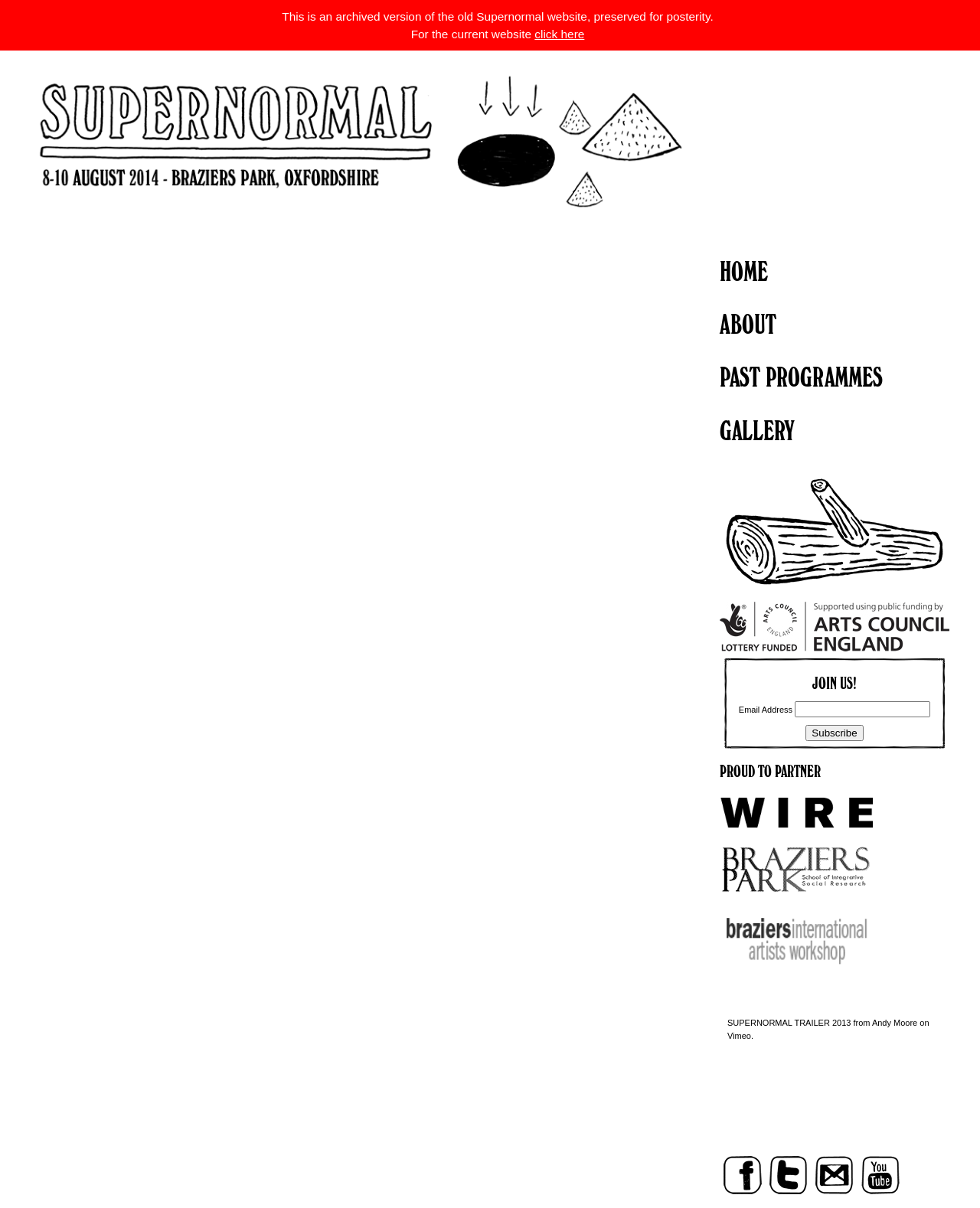Provide a thorough summary of the webpage.

This webpage is about the Supernormal Festival, an archived version of the old website. At the top, there is a notice stating that this is an archived version, with a link to the current website. Below this notice, there is a large image of the Supernormal Festival logo, dated 9-11th August 2013.

On the top-right side, there are navigation links to different sections of the website, including HOME, ABOUT, PAST PROGRAMMES, and GALLERY. Below these links, there are two large images, possibly banners or advertisements.

Further down, there is a heading "JOIN US!" followed by a section to subscribe to a newsletter, where users can enter their email address and click the "Subscribe" button.

Below this section, there is a heading "PROUD TO PARTNER" with several links to partner organizations, each accompanied by a small image. 

On the bottom-right side, there is an iframe, possibly an embedded video, and a link to a Supernormal Trailer 2013 on Vimeo. There are also several social media links at the very bottom of the page.